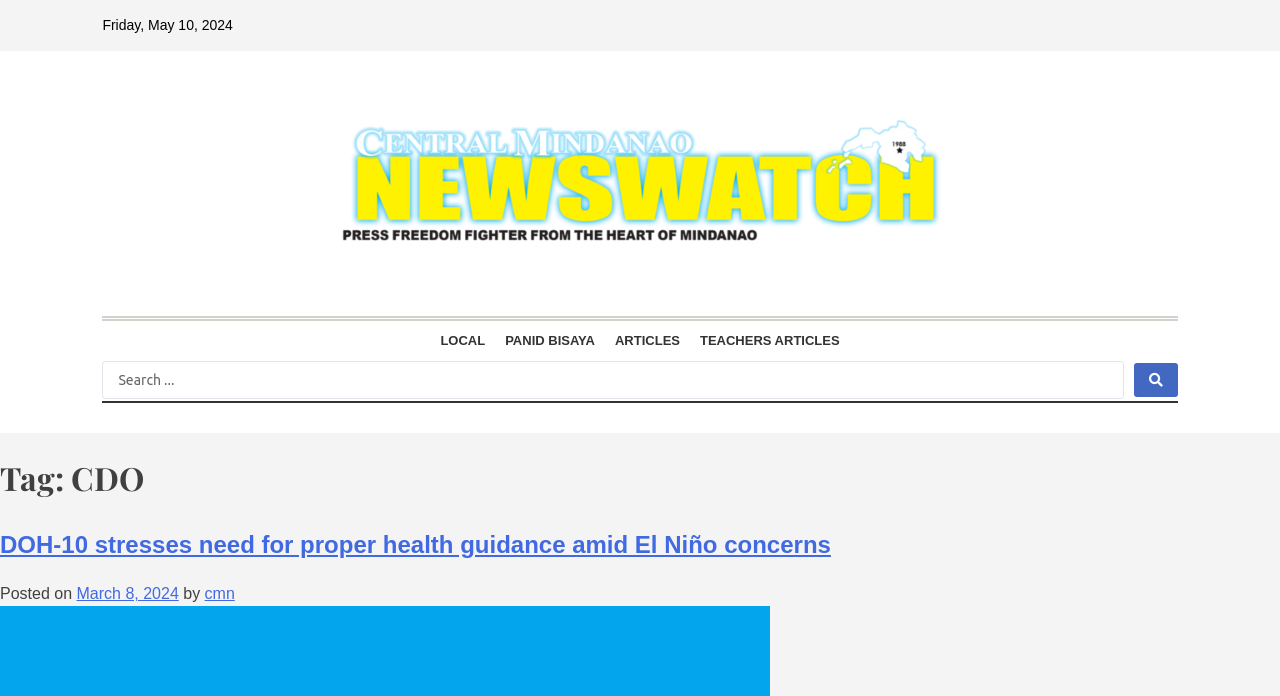Predict the bounding box of the UI element that fits this description: "Panid Bisaya".

[0.387, 0.461, 0.473, 0.518]